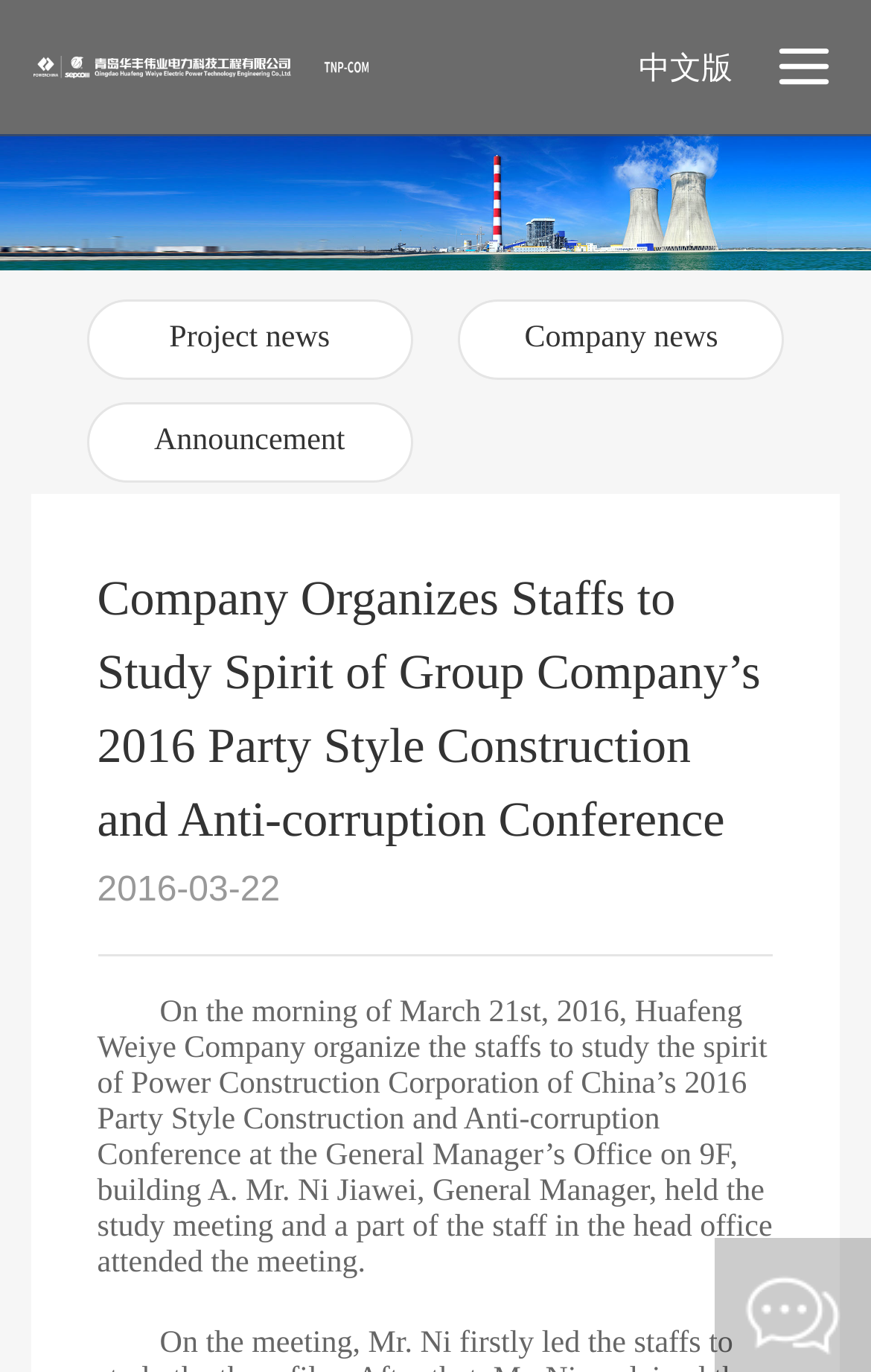Based on the element description, predict the bounding box coordinates (top-left x, top-left y, bottom-right x, bottom-right y) for the UI element in the screenshot: Project news

[0.194, 0.234, 0.379, 0.259]